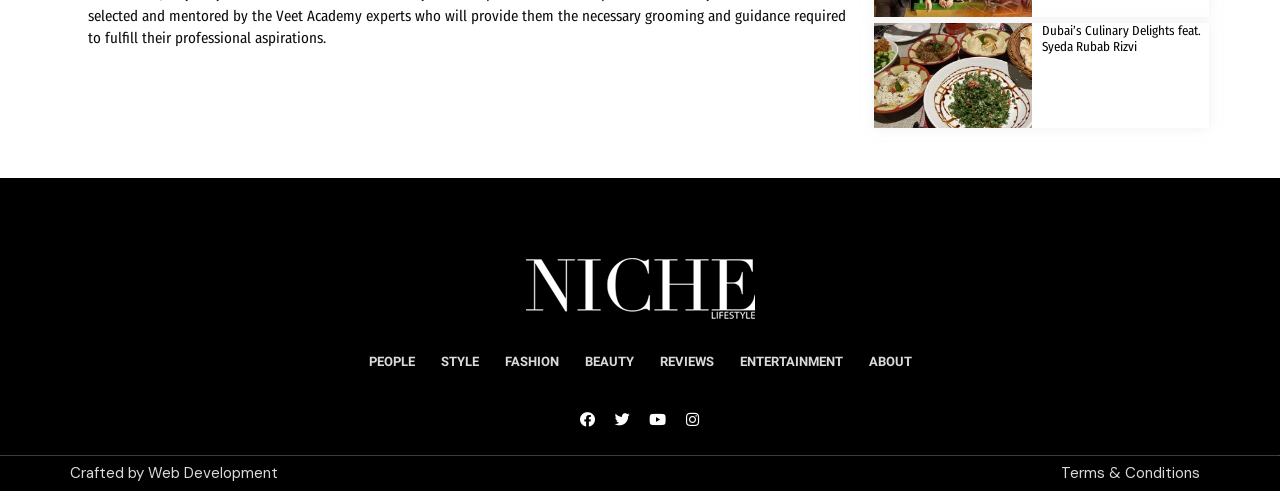Given the element description Terms & Conditions, predict the bounding box coordinates for the UI element in the webpage screenshot. The format should be (top-left x, top-left y, bottom-right x, bottom-right y), and the values should be between 0 and 1.

[0.829, 0.942, 0.938, 0.983]